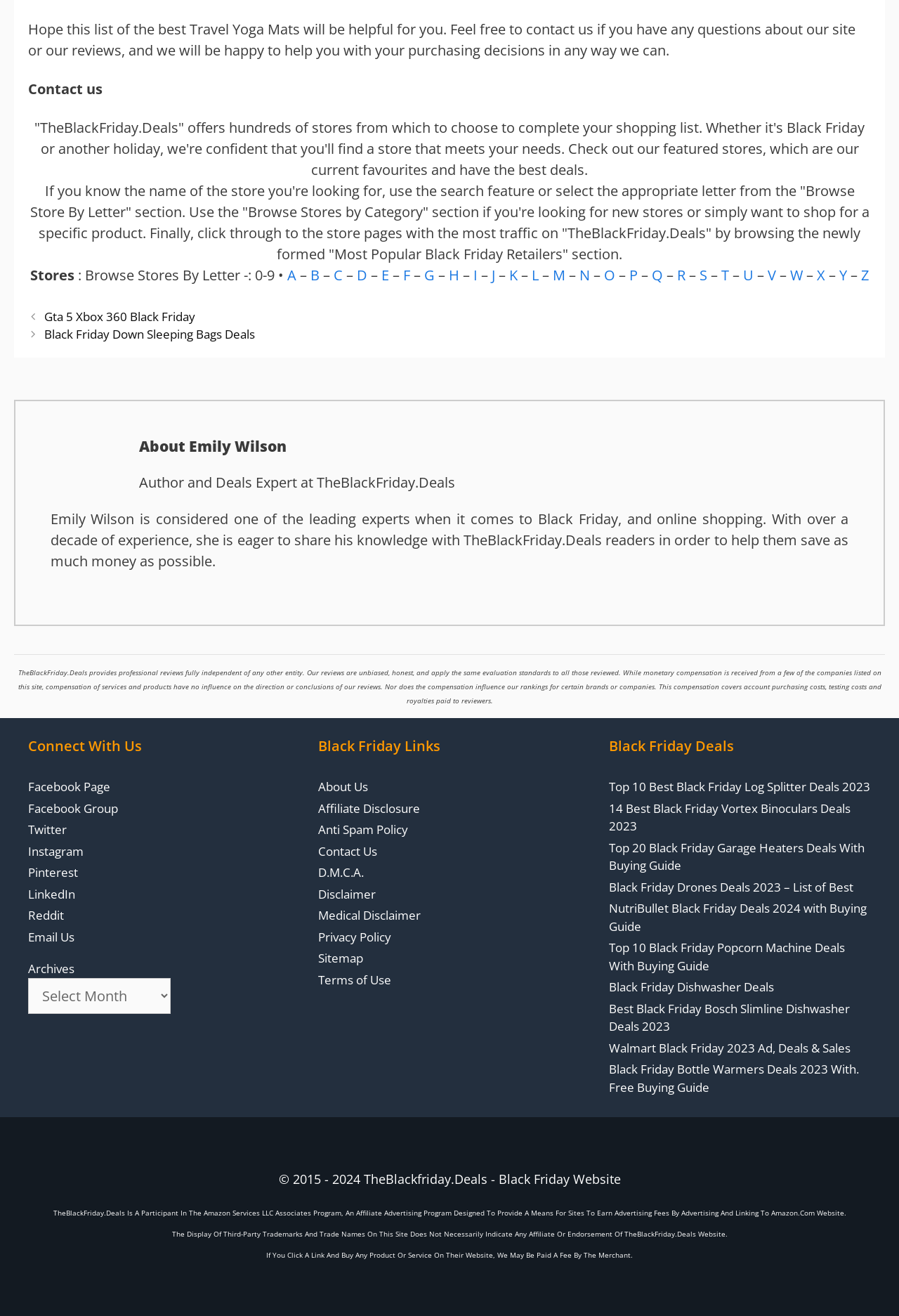Provide the bounding box coordinates of the HTML element described by the text: "Contact Us". The coordinates should be in the format [left, top, right, bottom] with values between 0 and 1.

[0.354, 0.64, 0.42, 0.653]